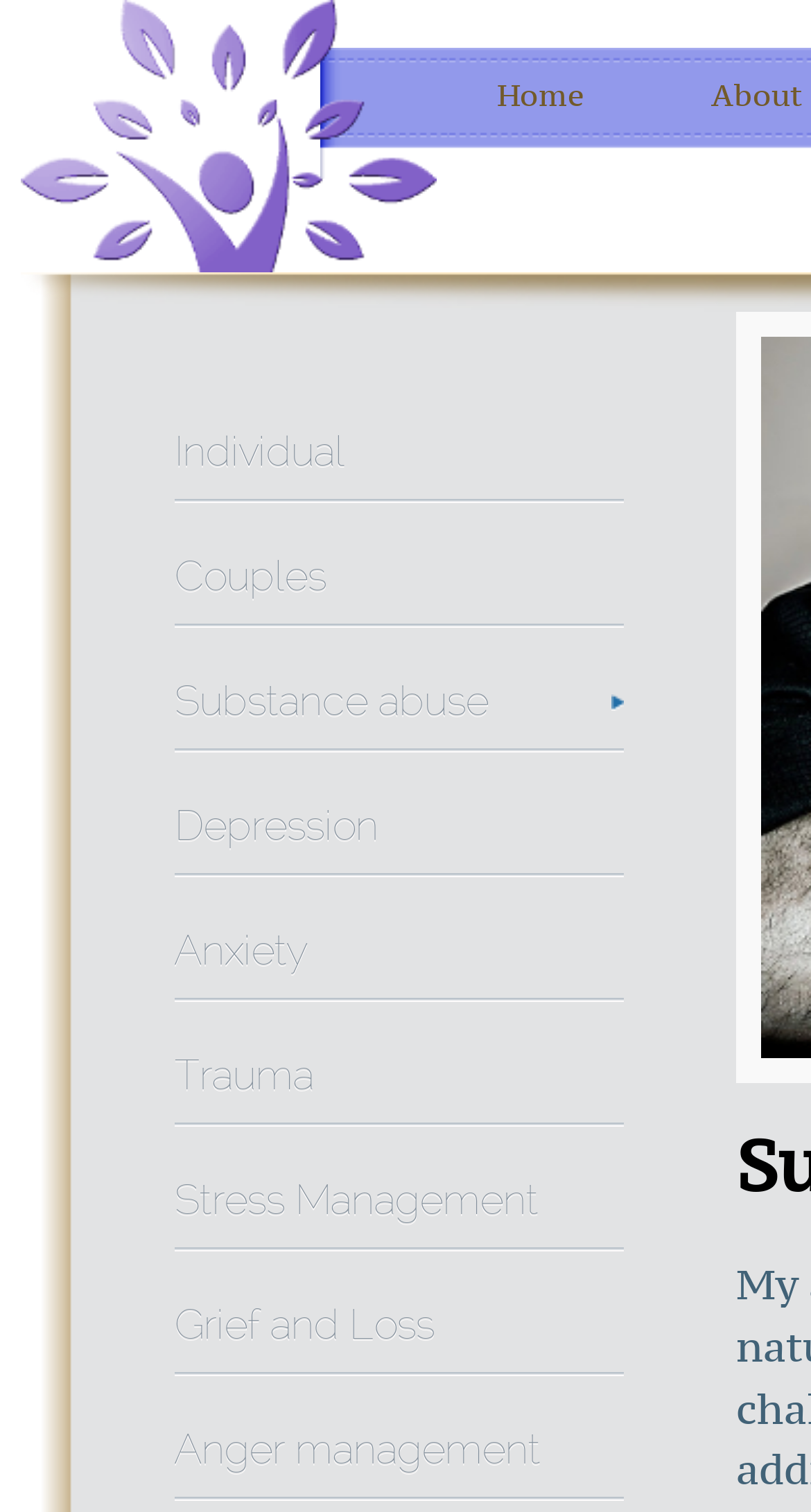Determine which piece of text is the heading of the webpage and provide it.

Substance Abuse Counseling